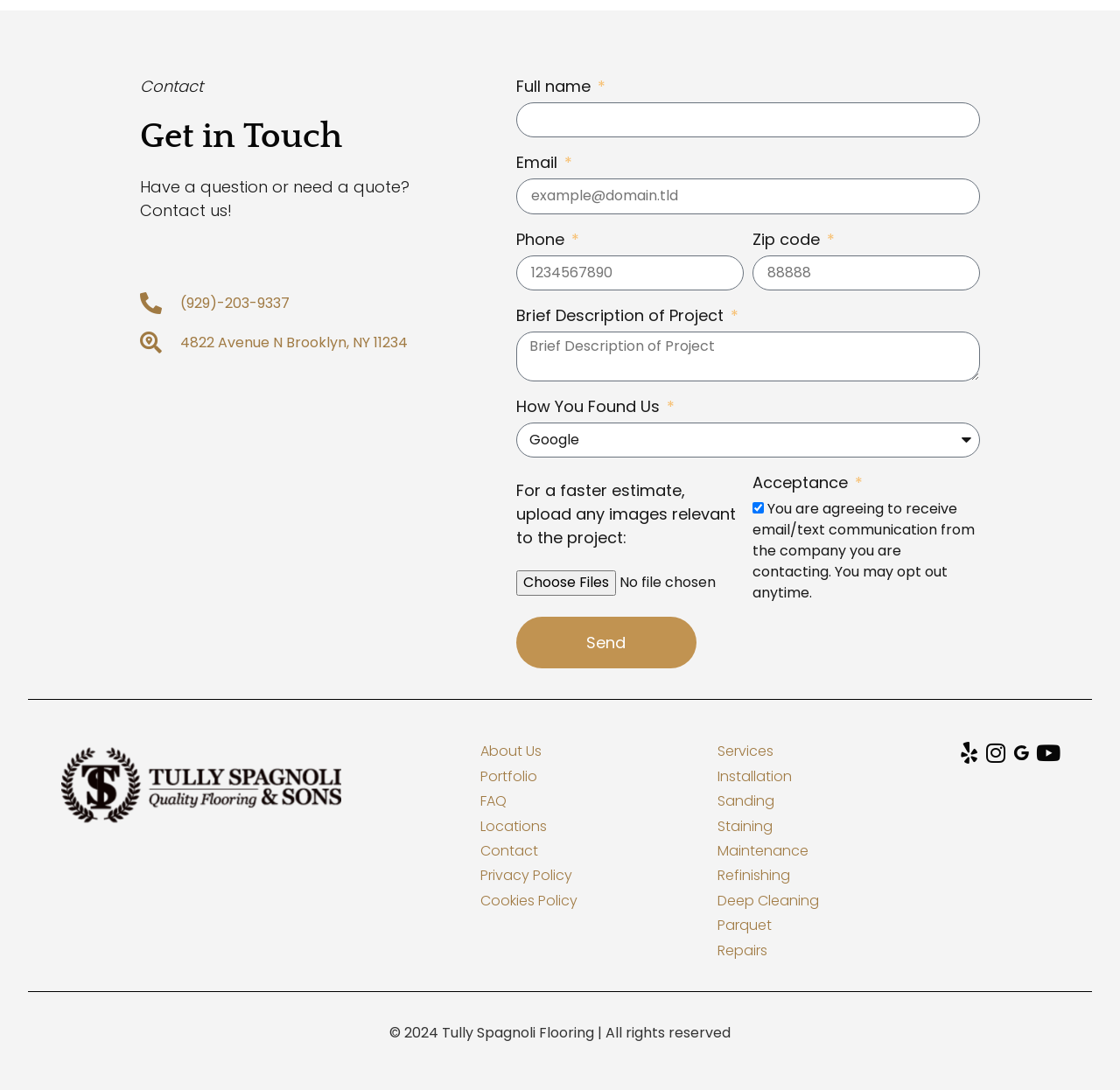Using the format (top-left x, top-left y, bottom-right x, bottom-right y), provide the bounding box coordinates for the described UI element. All values should be floating point numbers between 0 and 1: alt="spagnoli logo black"

[0.054, 0.681, 0.304, 0.76]